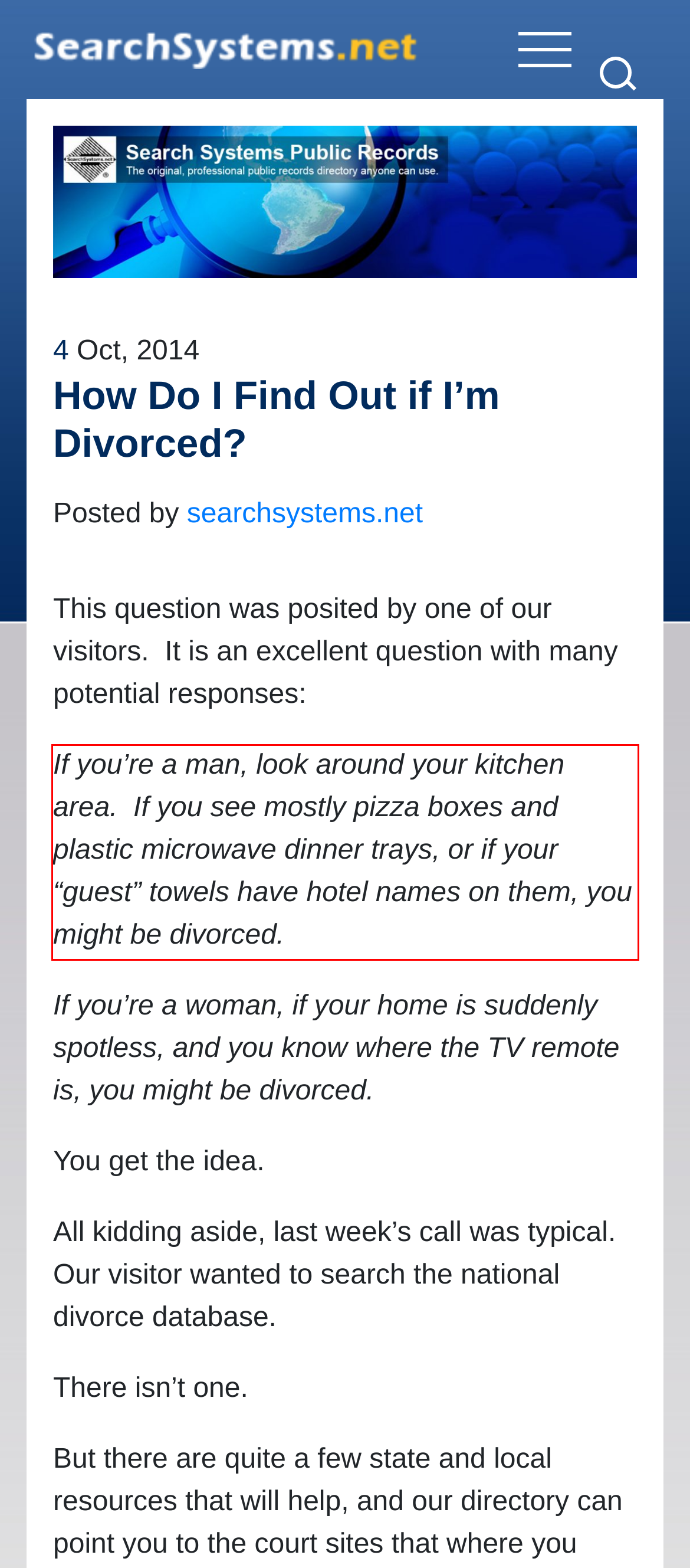There is a screenshot of a webpage with a red bounding box around a UI element. Please use OCR to extract the text within the red bounding box.

If you’re a man, look around your kitchen area. If you see mostly pizza boxes and plastic microwave dinner trays, or if your “guest” towels have hotel names on them, you might be divorced.